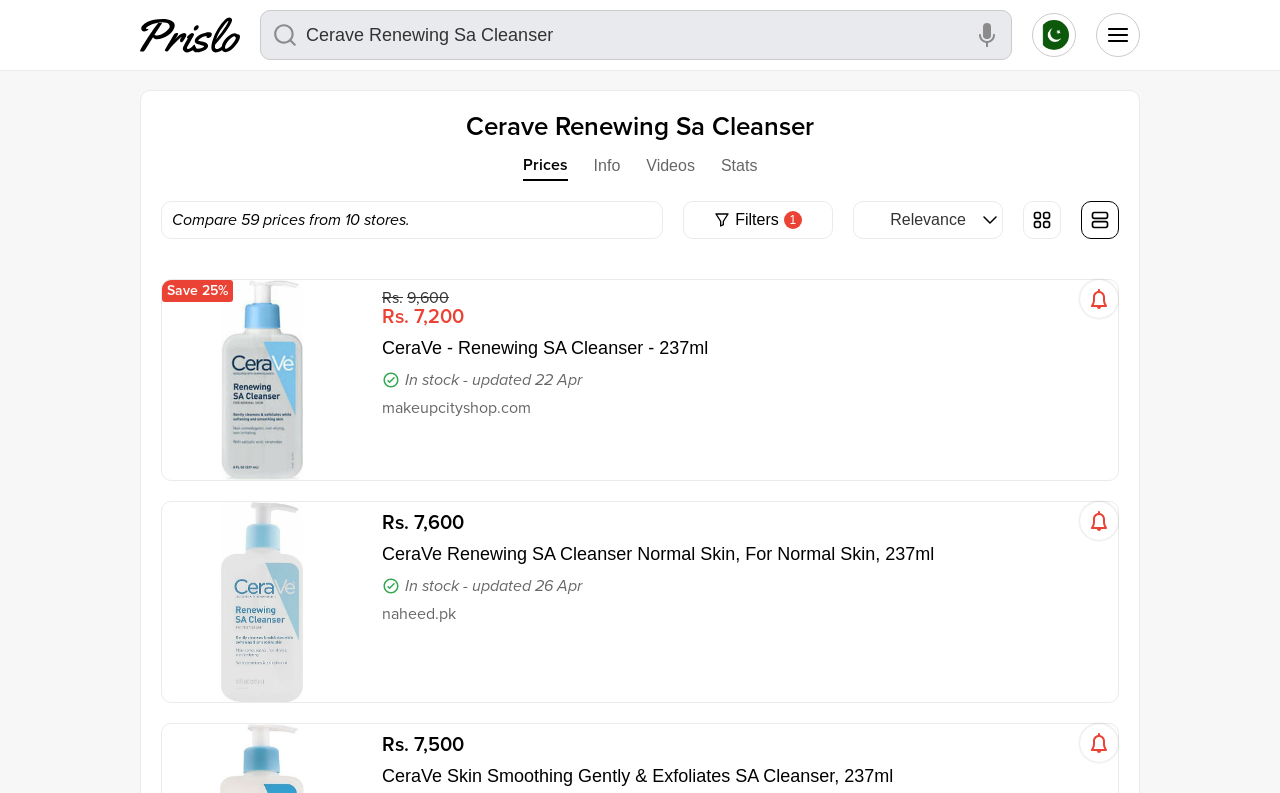Produce a meticulous description of the webpage.

This webpage is about comparing prices of Cerave Renewing Sa Cleanser in Pakistan. At the top, there is a search box and a button on the left, followed by a link and a Pakistani flag icon. Below this, there is a heading that reads "Cerave Renewing Sa Cleanser" and a static text that says "Prices", "Info", "Videos", and "Stats" arranged horizontally.

Further down, there is a static text that summarizes the content of the page, stating "Compare 59 prices from 10 stores." Next to this, there is a combobox with a label "Filters". Below this, there are multiple product listings, each containing an image of the product, a heading with the product name, a static text indicating the availability of the product ("In stock"), and the date it was last updated. Each listing also includes a link to the product page on a specific online store, such as makeupcityshop.com or naheed.pk.

There are multiple product listings, each with similar information, arranged vertically down the page. The products are listed with their prices, and some have a discount label. Overall, the webpage appears to be a price comparison tool for Cerave Renewing Sa Cleanser in Pakistan.